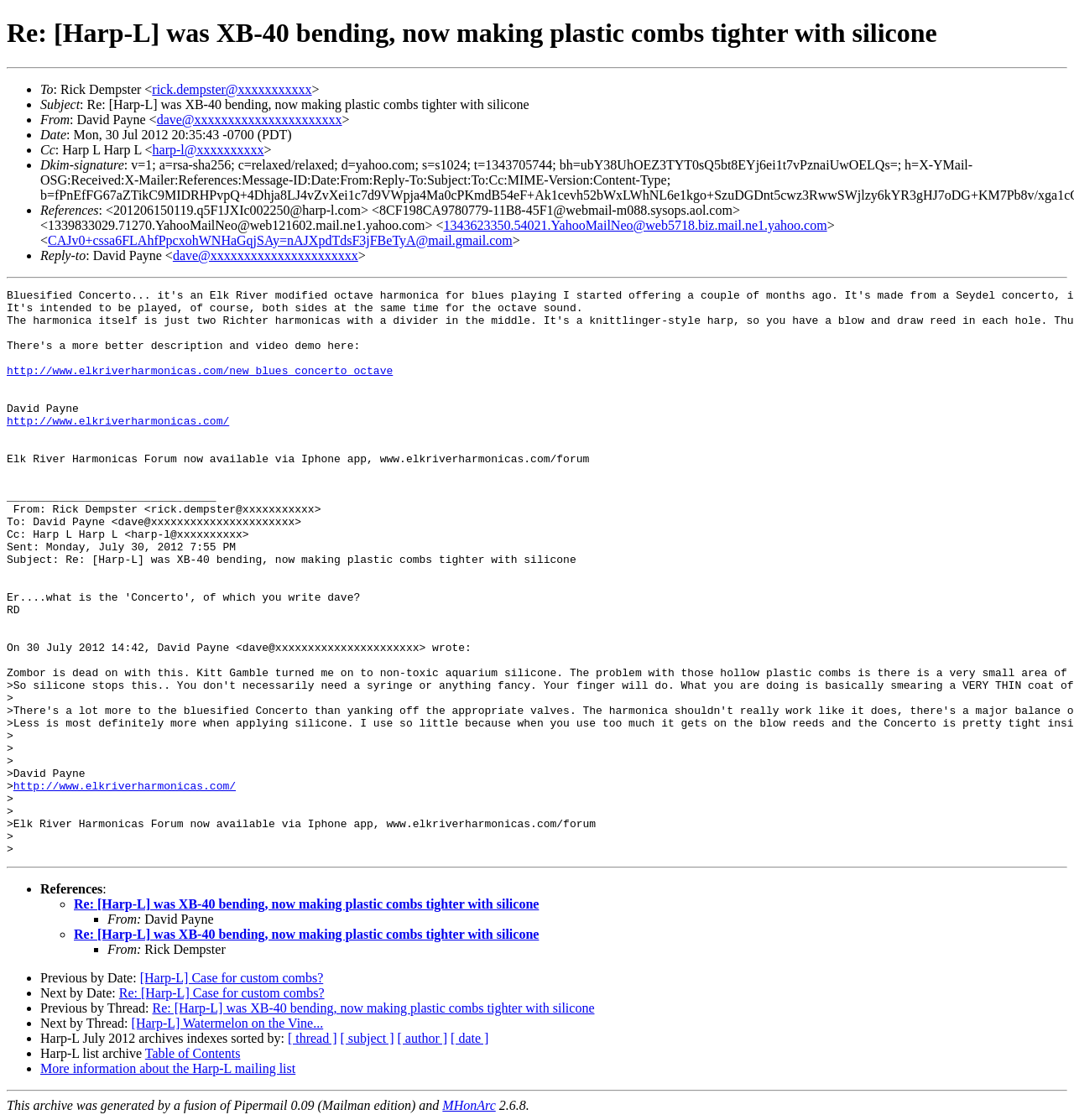Locate the bounding box of the UI element based on this description: "[ date ]". Provide four float numbers between 0 and 1 as [left, top, right, bottom].

[0.42, 0.921, 0.455, 0.933]